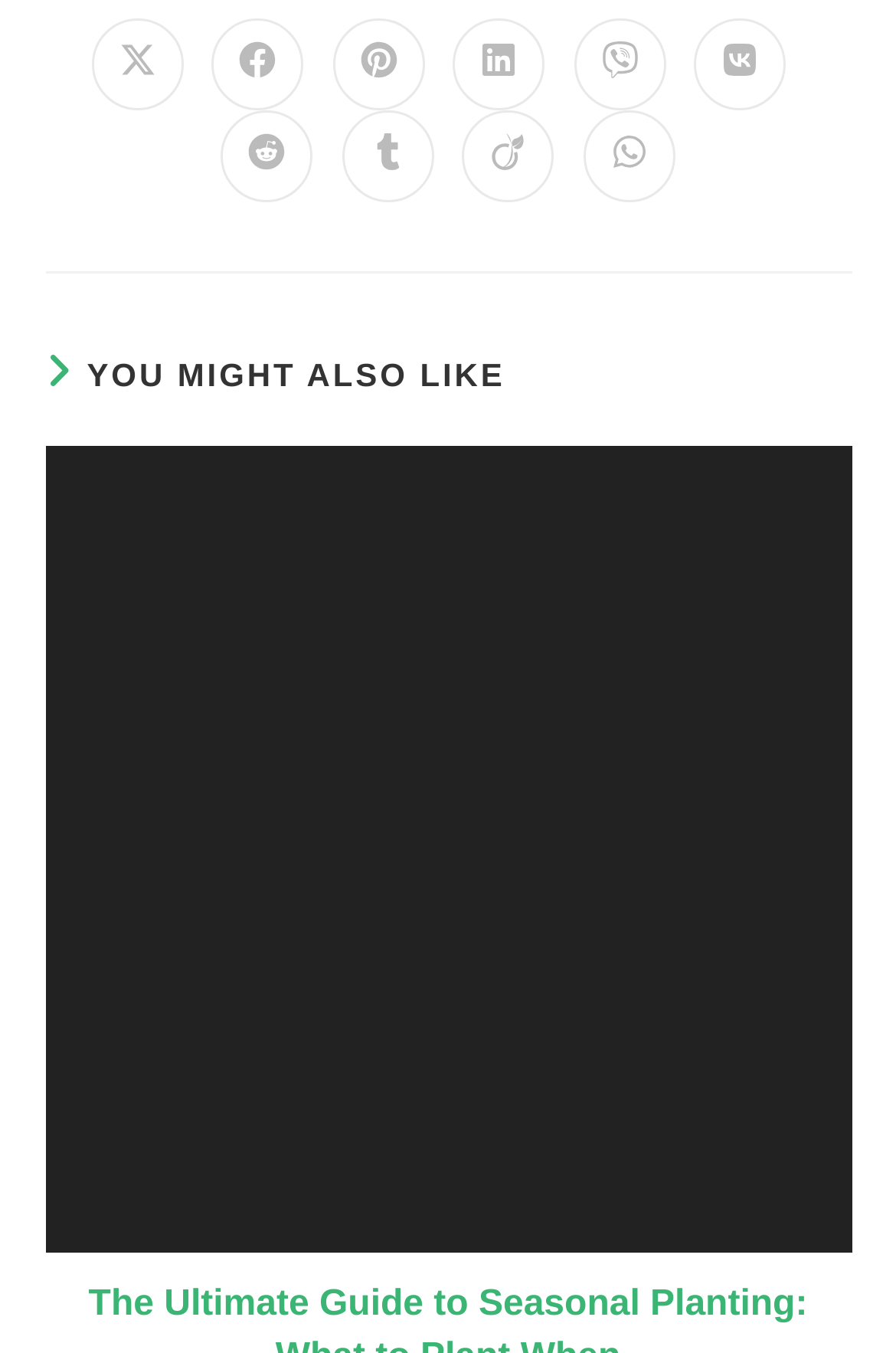Determine the bounding box coordinates in the format (top-left x, top-left y, bottom-right x, bottom-right y). Ensure all values are floating point numbers between 0 and 1. Identify the bounding box of the UI element described by: Opens in a new window

[0.381, 0.082, 0.484, 0.15]